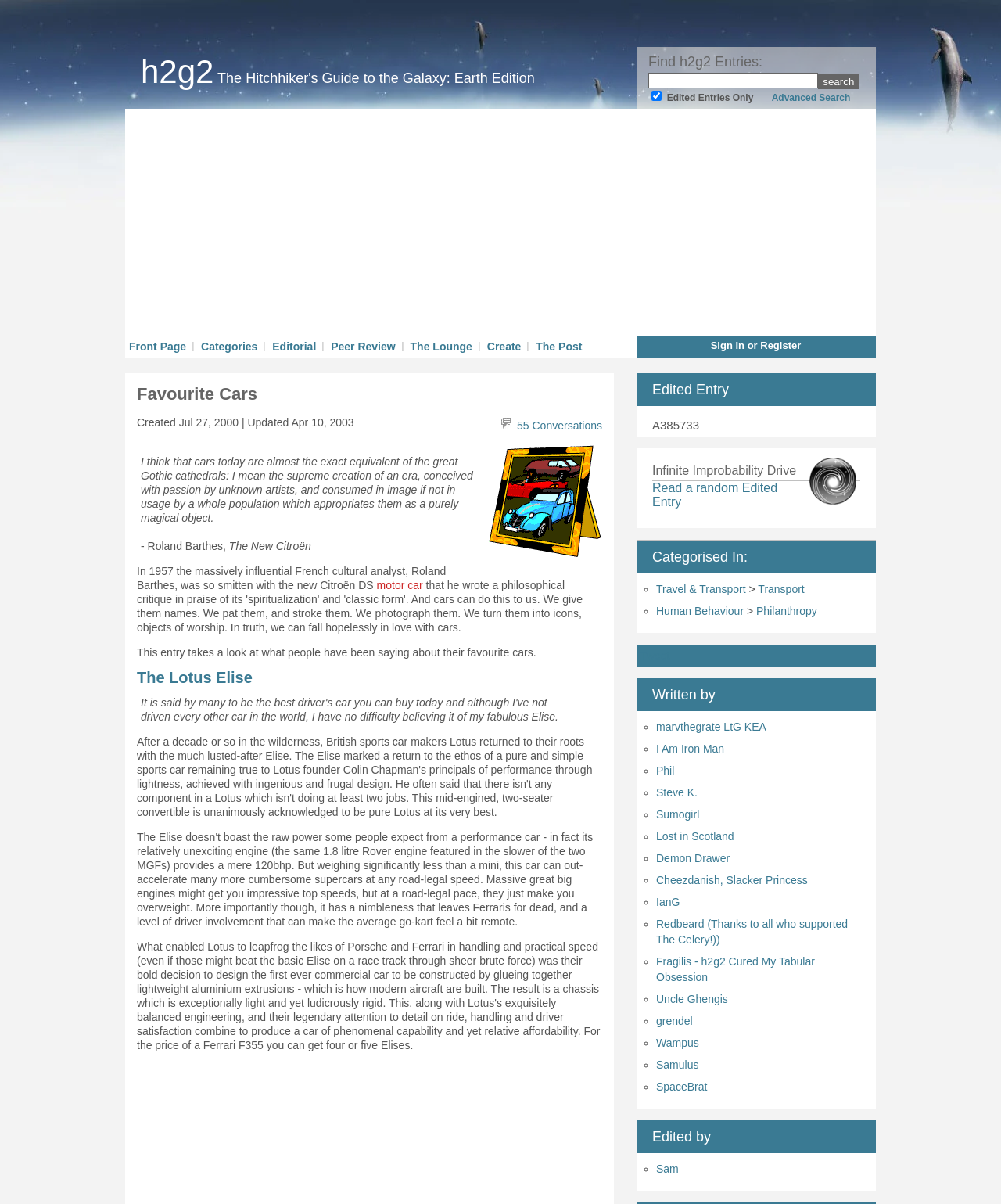Locate the bounding box coordinates of the item that should be clicked to fulfill the instruction: "Search for h2g2 entries".

[0.648, 0.06, 0.817, 0.073]